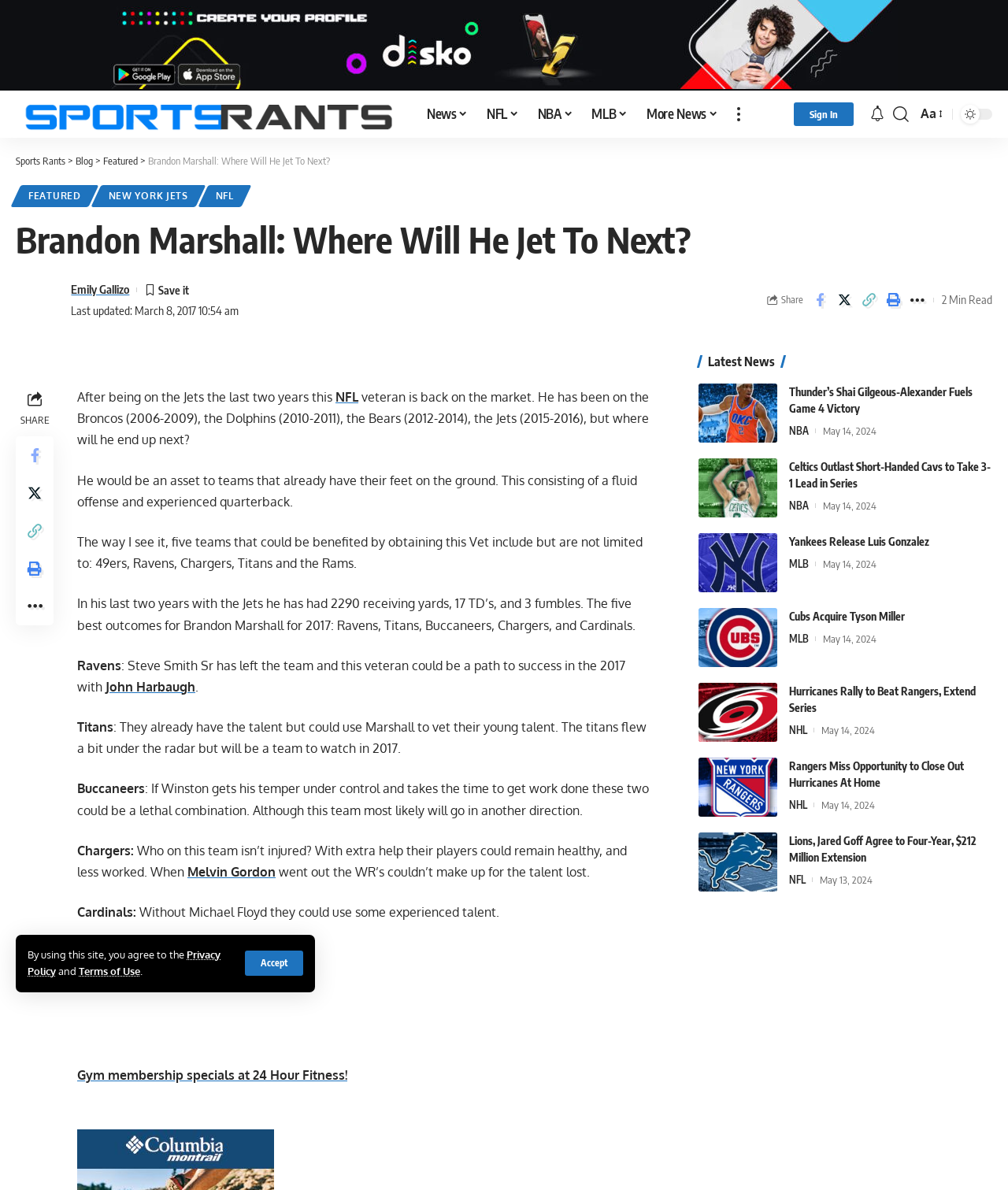Please answer the following question using a single word or phrase: 
What is the author of the article?

Emily Gallizo